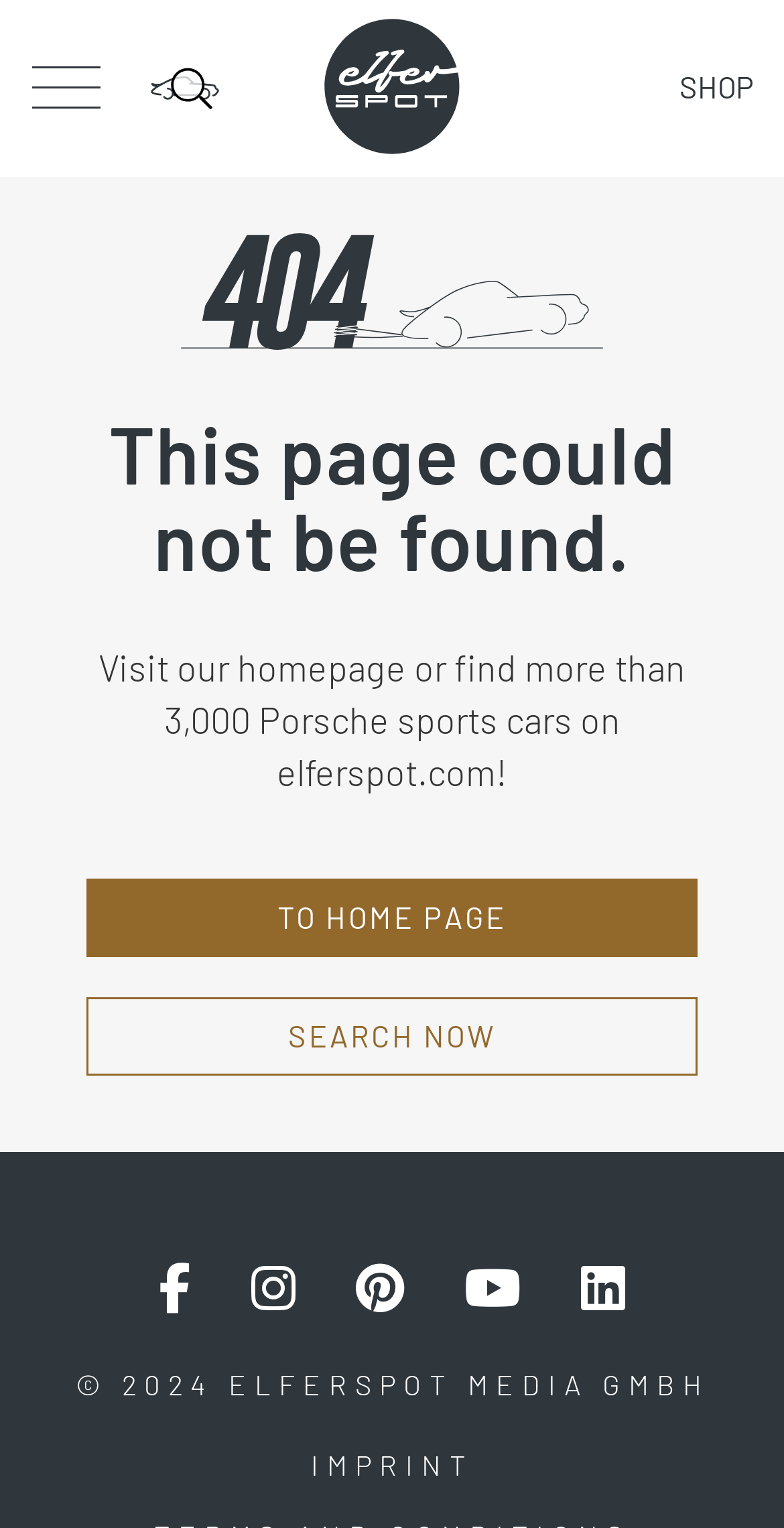What is the error message displayed on the page?
Based on the image, answer the question with as much detail as possible.

The heading element on the page displays an error message indicating that the page could not be found, suggesting that the user may have encountered a 404 error or similar issue.